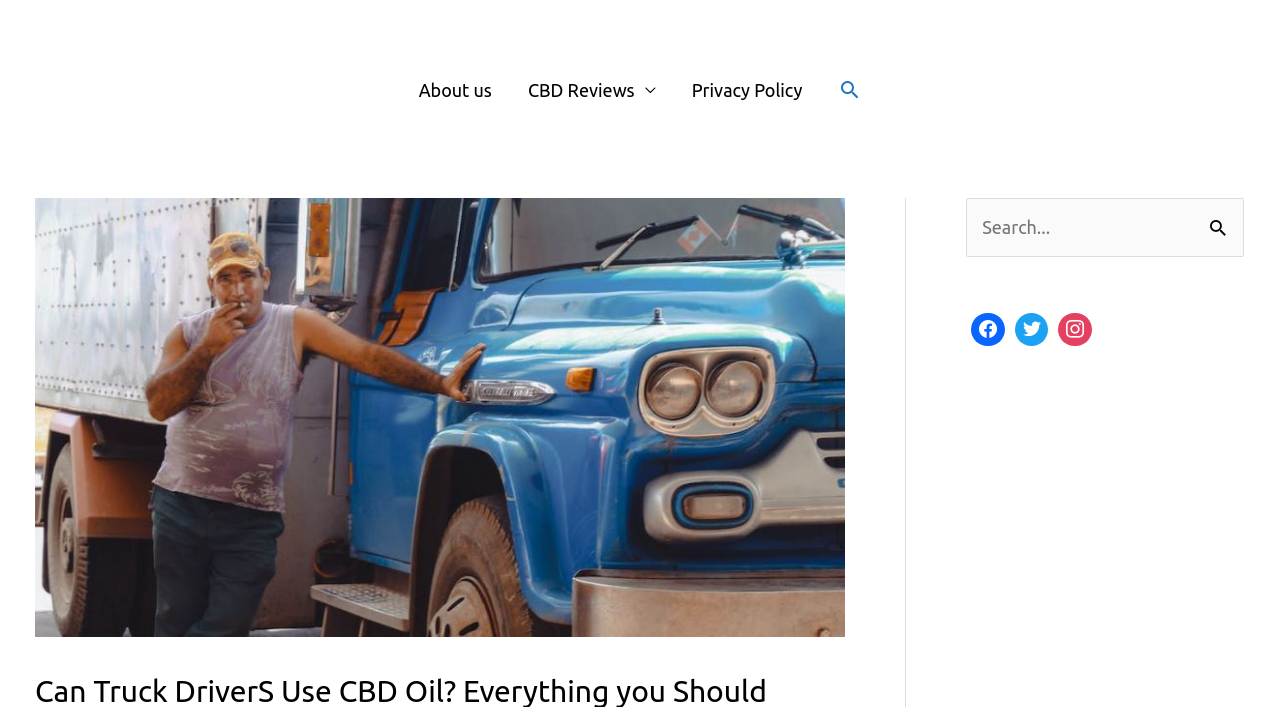Can you determine the bounding box coordinates of the area that needs to be clicked to fulfill the following instruction: "Search for something"?

[0.755, 0.28, 0.972, 0.364]